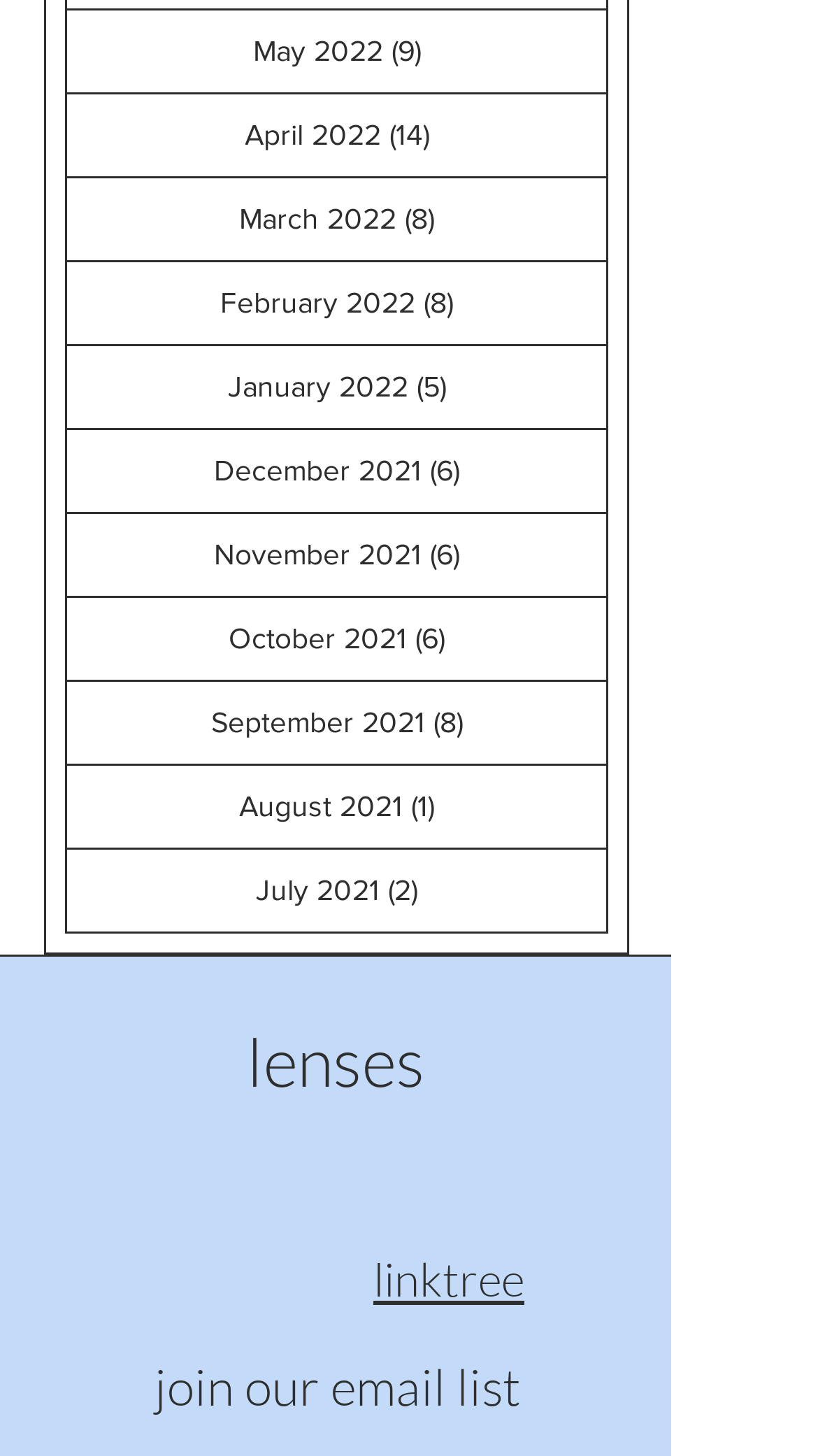Can you specify the bounding box coordinates of the area that needs to be clicked to fulfill the following instruction: "visit linktree"?

[0.456, 0.859, 0.641, 0.898]